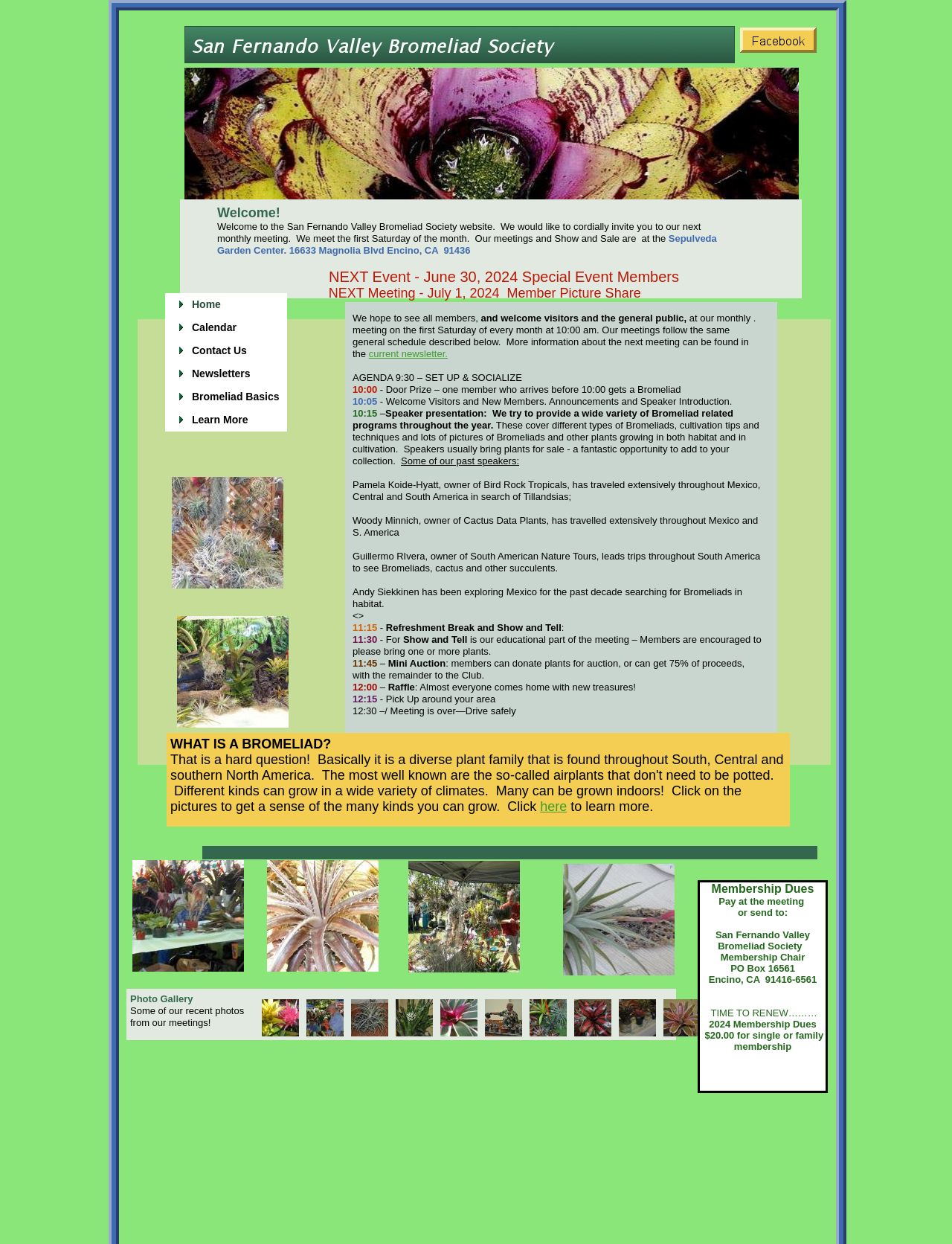Please provide a one-word or short phrase answer to the question:
What is the date of the NEXT Event?

June 30, 2024